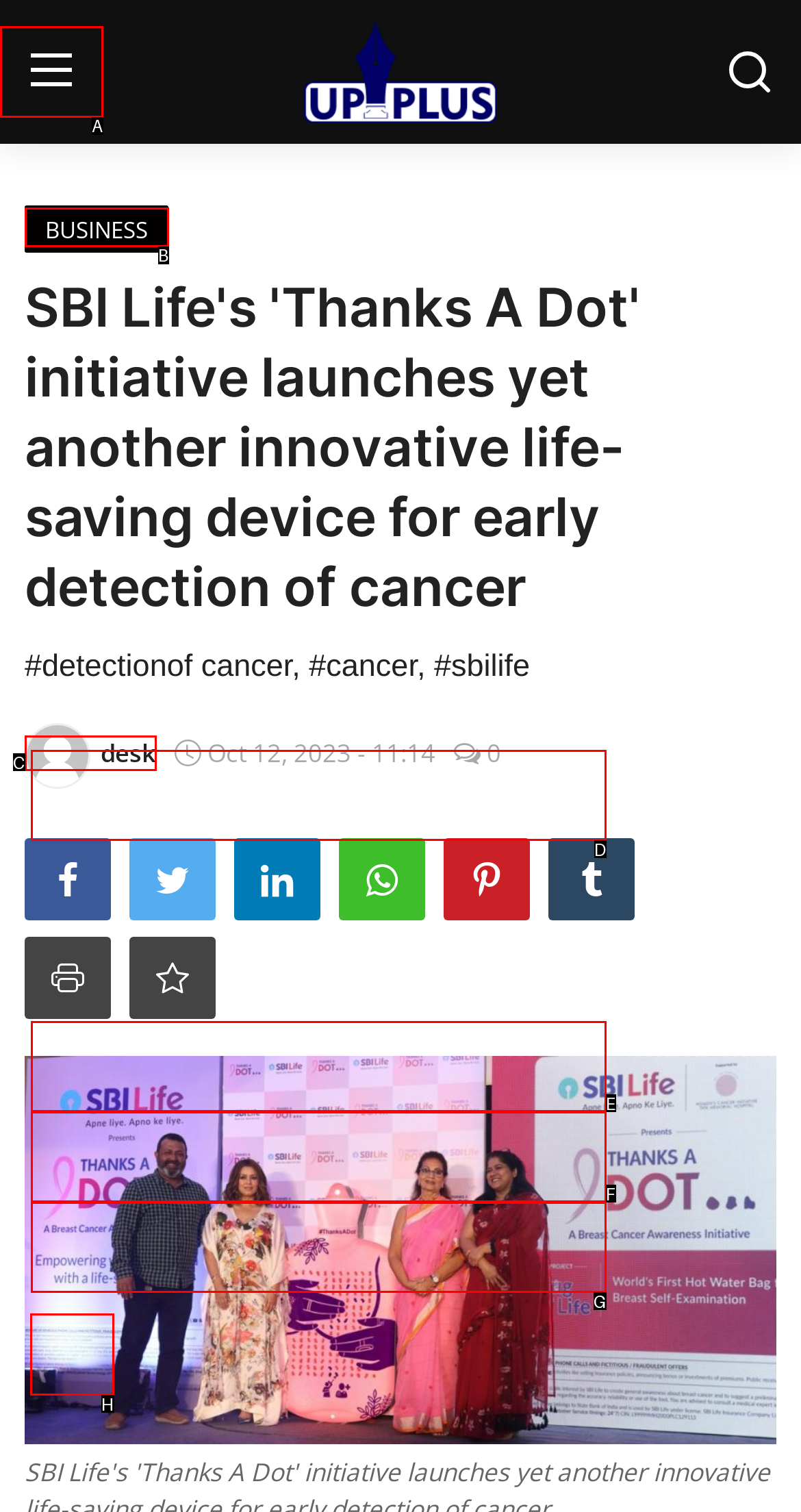For the instruction: Toggle dark mode, determine the appropriate UI element to click from the given options. Respond with the letter corresponding to the correct choice.

H